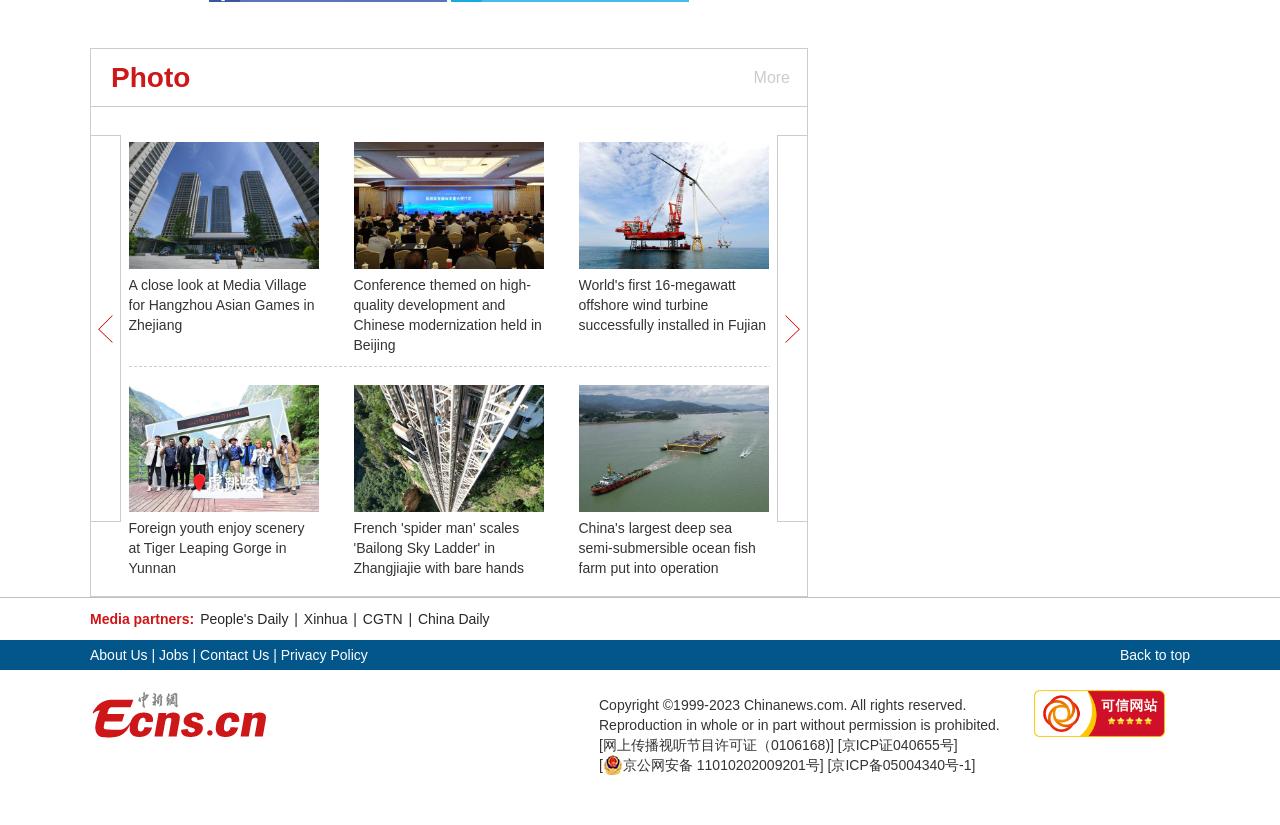Please identify the bounding box coordinates of the area I need to click to accomplish the following instruction: "Read Terms and Conditions".

None